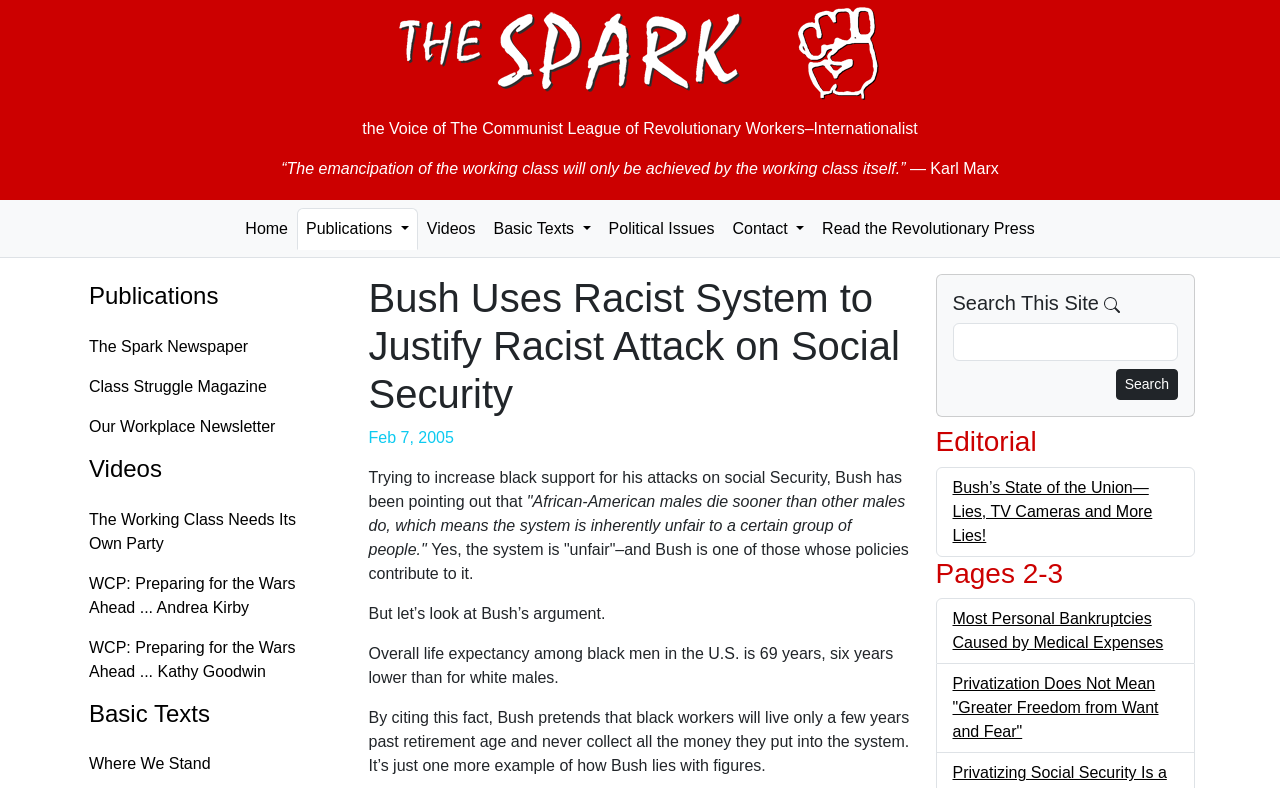Summarize the webpage in an elaborate manner.

This webpage appears to be an article from an online publication called "The Spark" with a focus on communist and revolutionary workers' issues. At the top of the page, there is a logo image and a link to "The Spark" on the left, accompanied by a text "the Voice of" and "The Communist League of Revolutionary Workers–Internationalist" on the right. Below this, there is a blockquote with a quote from Karl Marx.

The main navigation menu is located in the middle of the page, with links to "Home", "Publications", "Videos", "Basic Texts", "Political Issues", "Contact", and "Read the Revolutionary Press". These links are arranged horizontally, with the "Publications" section expanded to show sub-links to "The Spark Newspaper", "Class Struggle Magazine", and "Our Workplace Newsletter". Similarly, the "Videos" section has sub-links to three video titles.

The main article, titled "Bush Uses Racist System to Justify Racist Attack on Social Security", is located below the navigation menu. The article is dated February 7, 2005, and discusses Bush's argument that the social security system is unfair to African-American males. The article presents a critical analysis of Bush's argument, citing statistics on life expectancy among black men in the U.S.

On the right side of the page, there is a search box with a magnifying glass icon, accompanied by a heading "Search This Site". Below this, there are links to other articles, including "Bush’s State of the Union—Lies, TV Cameras and More Lies!" and "Most Personal Bankruptcies Caused by Medical Expenses".